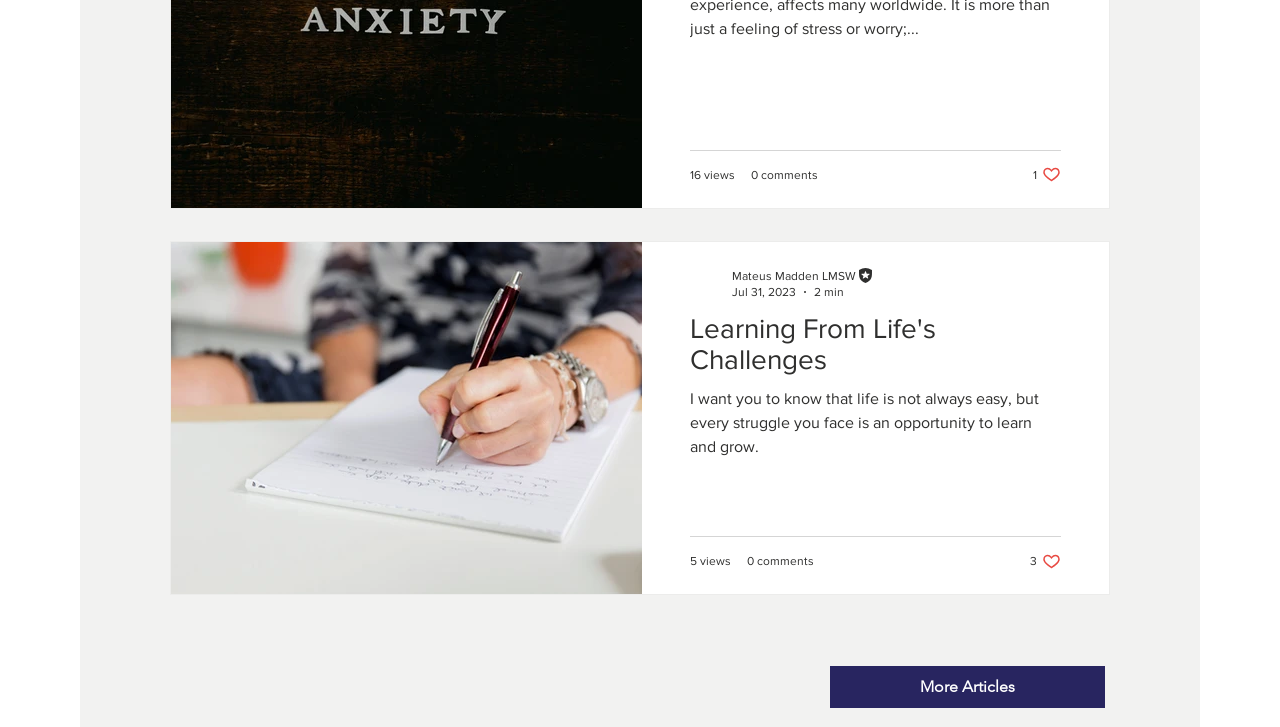Determine the bounding box for the HTML element described here: "Learning From Life's Challenges". The coordinates should be given as [left, top, right, bottom] with each number being a float between 0 and 1.

[0.539, 0.428, 0.829, 0.532]